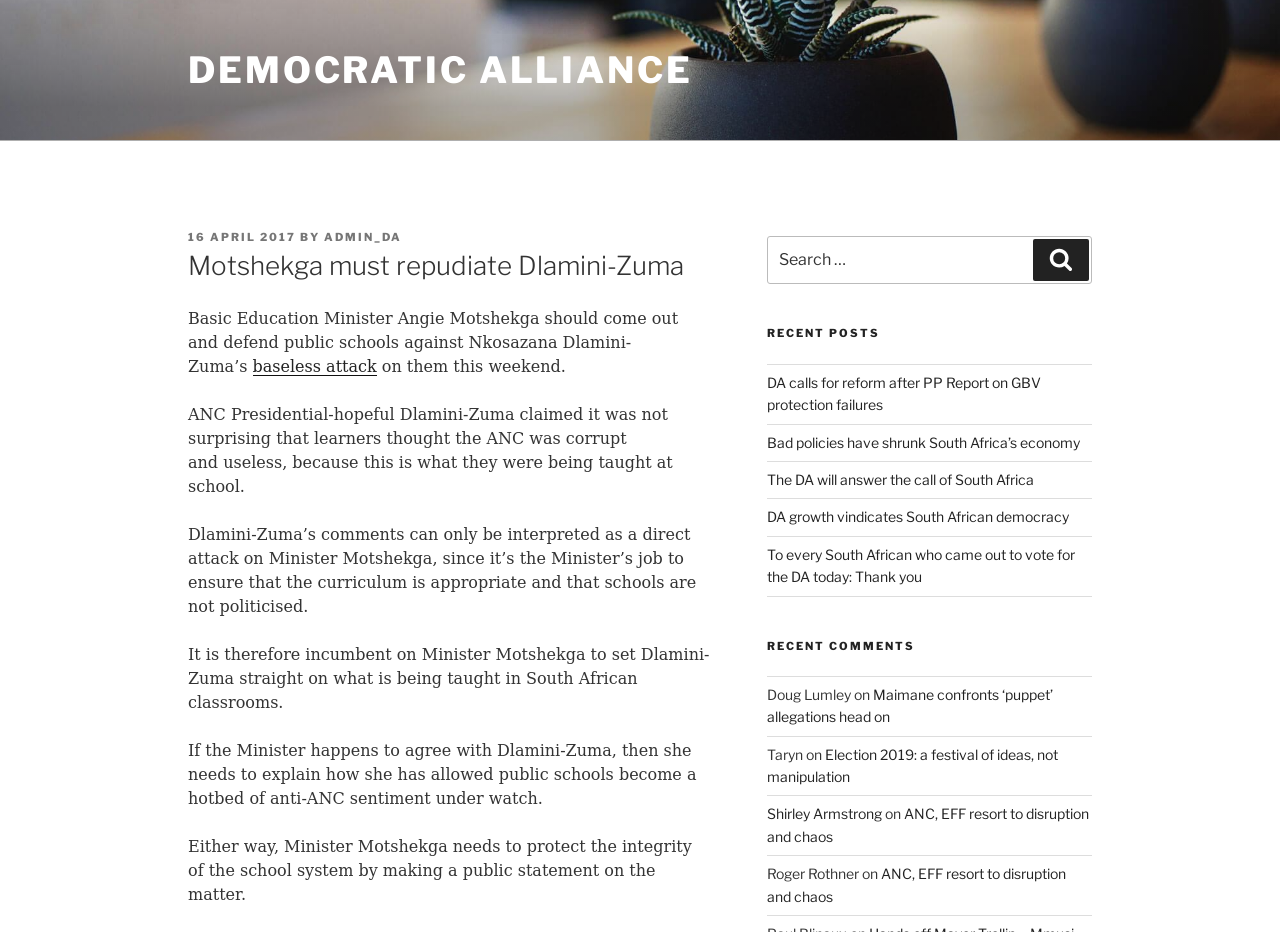Given the element description: "Democratic Alliance", predict the bounding box coordinates of the UI element it refers to, using four float numbers between 0 and 1, i.e., [left, top, right, bottom].

[0.147, 0.052, 0.541, 0.099]